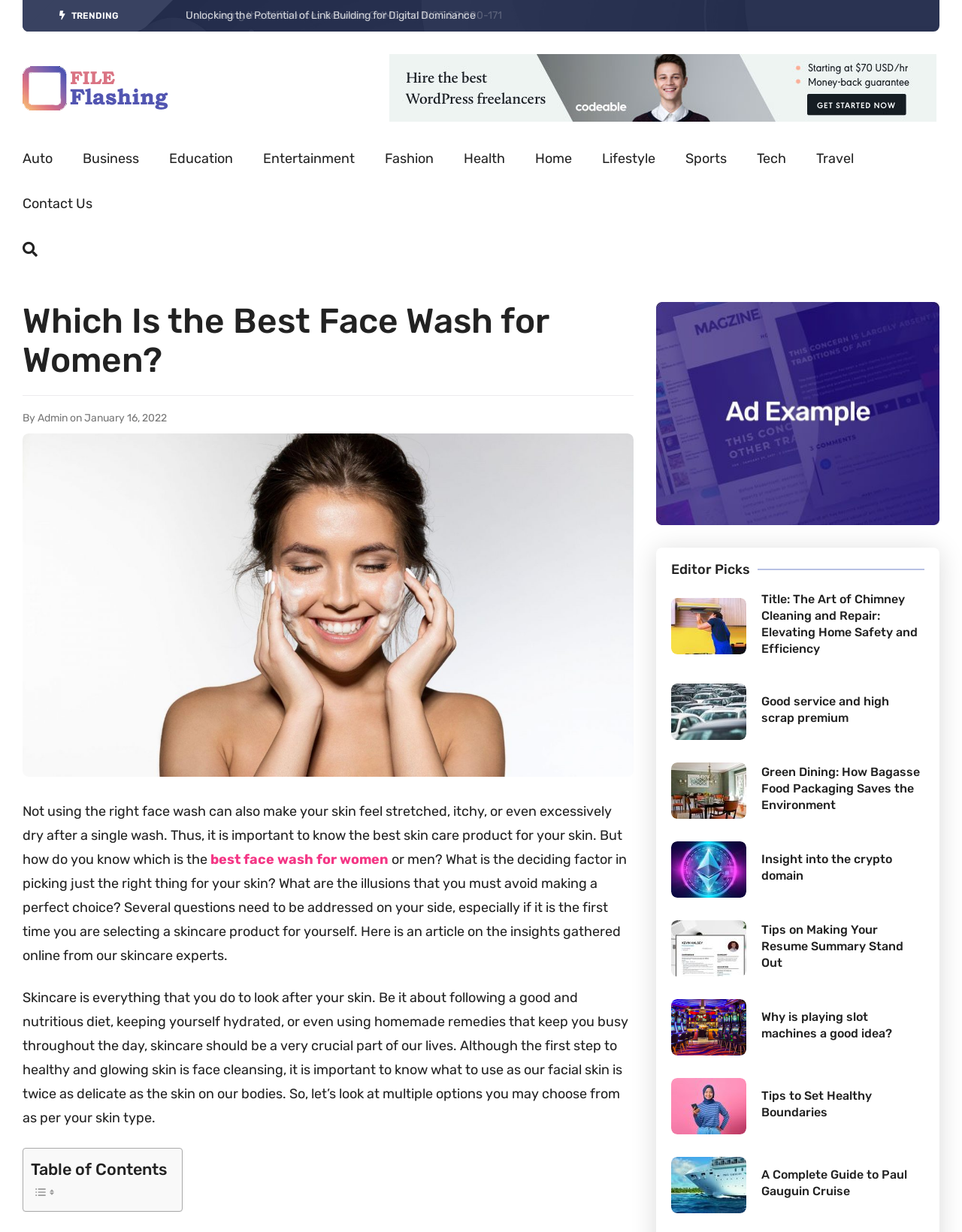Carefully observe the image and respond to the question with a detailed answer:
What is the theme of the image with the bounding box [0.682, 0.245, 0.977, 0.426]?

Based on the context of the article and the location of the image, it is likely that the image is related to face wash or skincare, possibly an advertisement or a product image.